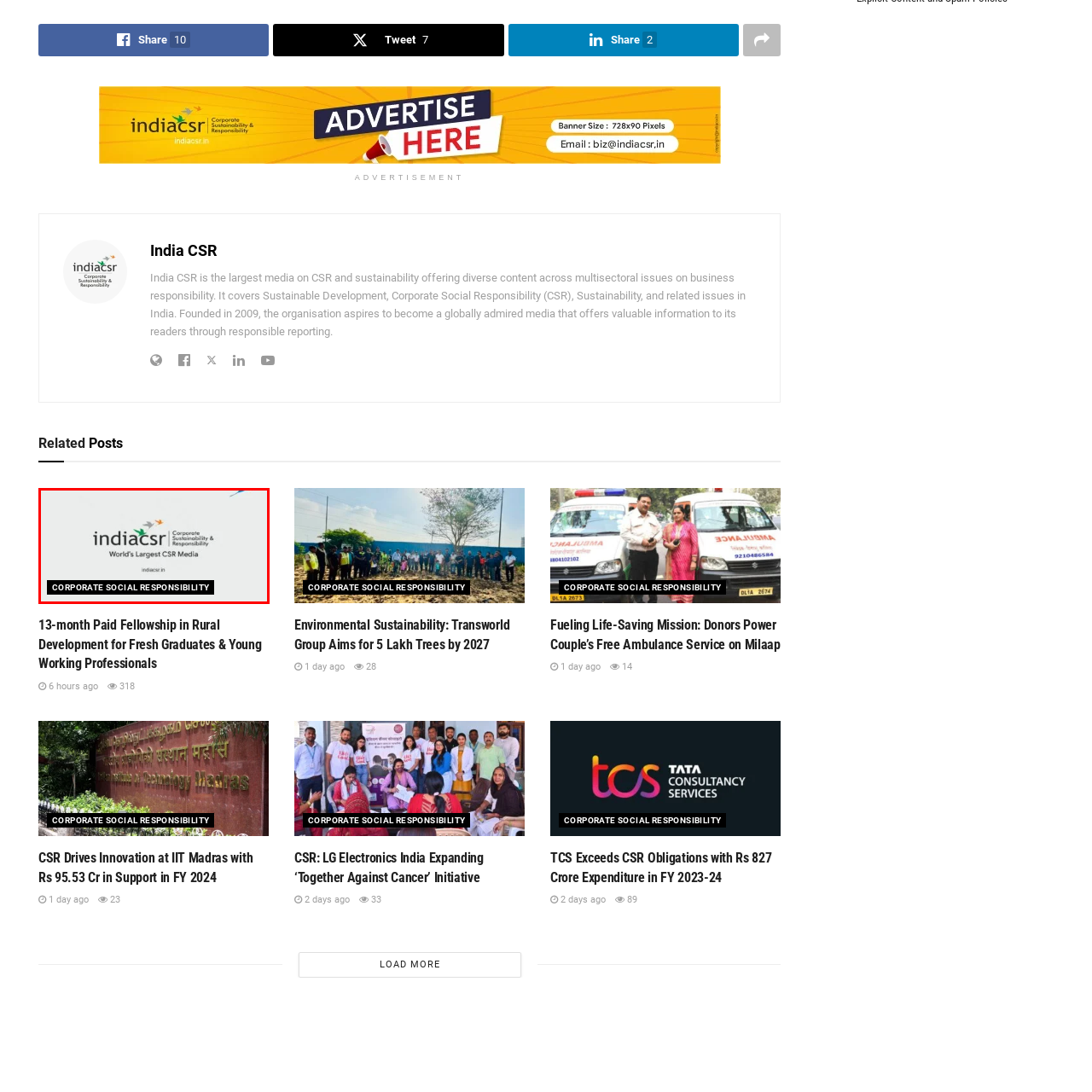Describe extensively the image that is contained within the red box.

The image prominently features the logo of "indiacsr," which is identified as the "World's Largest CSR Media." The logo includes colorful graphical elements symbolizing sustainability, alongside the tagline "Corporate Sustainability & Responsibility." Below the logo, the website link "indiacsr.in" is displayed, emphasizing its digital presence. This visual representation underscores the organization's commitment to promoting corporate social responsibility (CSR) and sustainability initiatives within India and beyond. The bold text at the bottom reads "CORPORATE SOCIAL RESPONSIBILITY," signifying the core focus of the platform in fostering awareness and dialogue surrounding CSR topics.